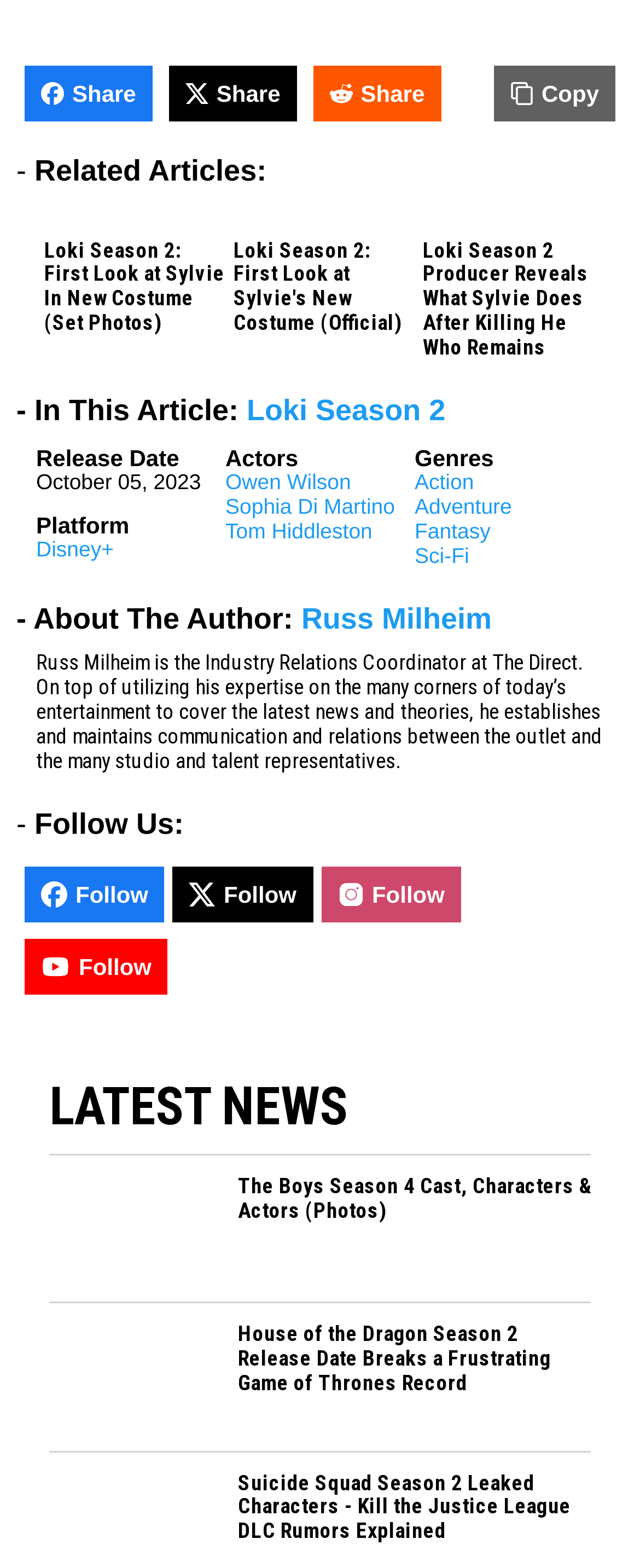Given the following UI element description: "Owen Wilson", find the bounding box coordinates in the webpage screenshot.

[0.352, 0.299, 0.548, 0.315]